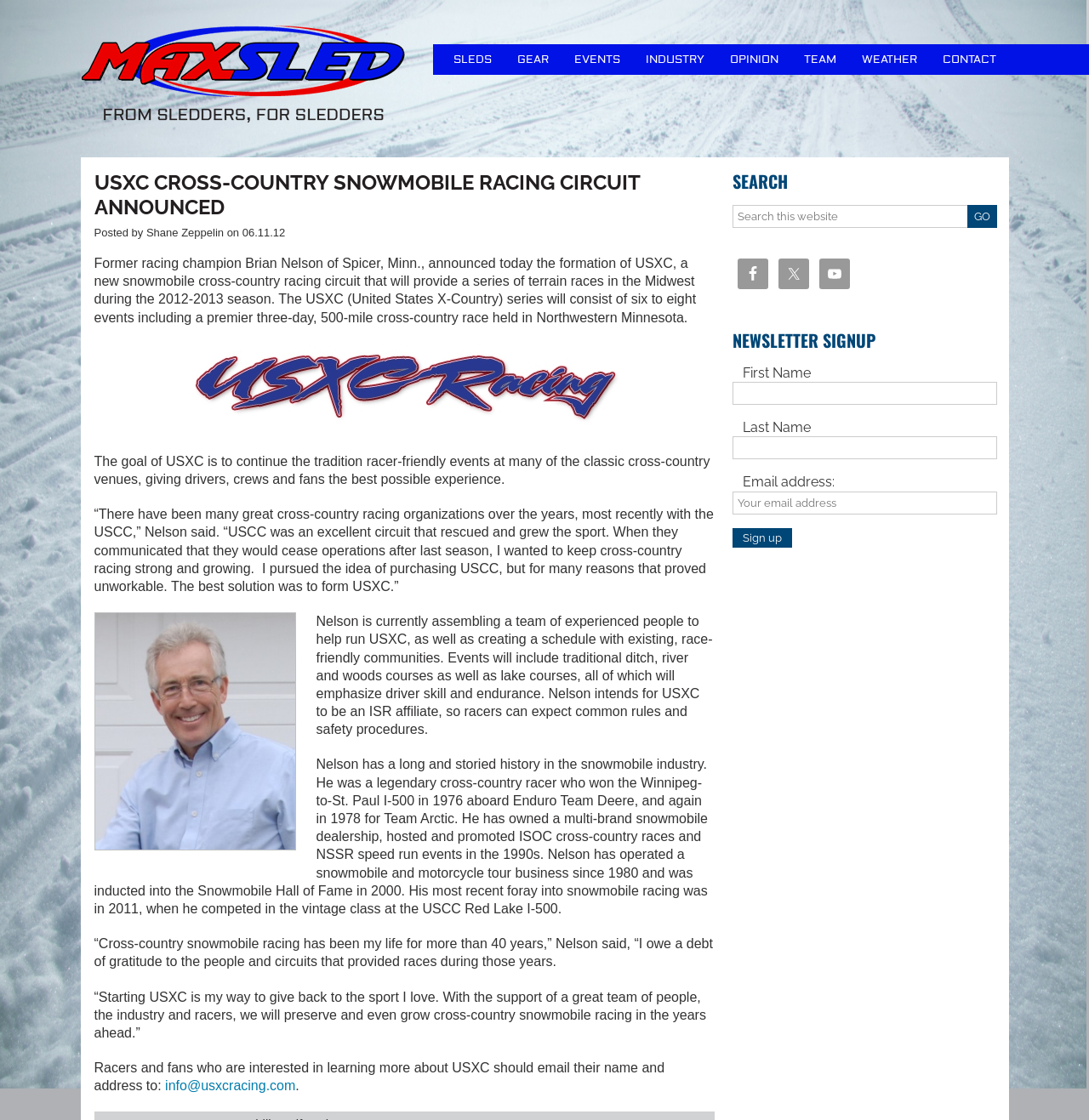What is the email address to contact for more information about USXC?
Please provide a single word or phrase as your answer based on the screenshot.

info@usxcracing.com